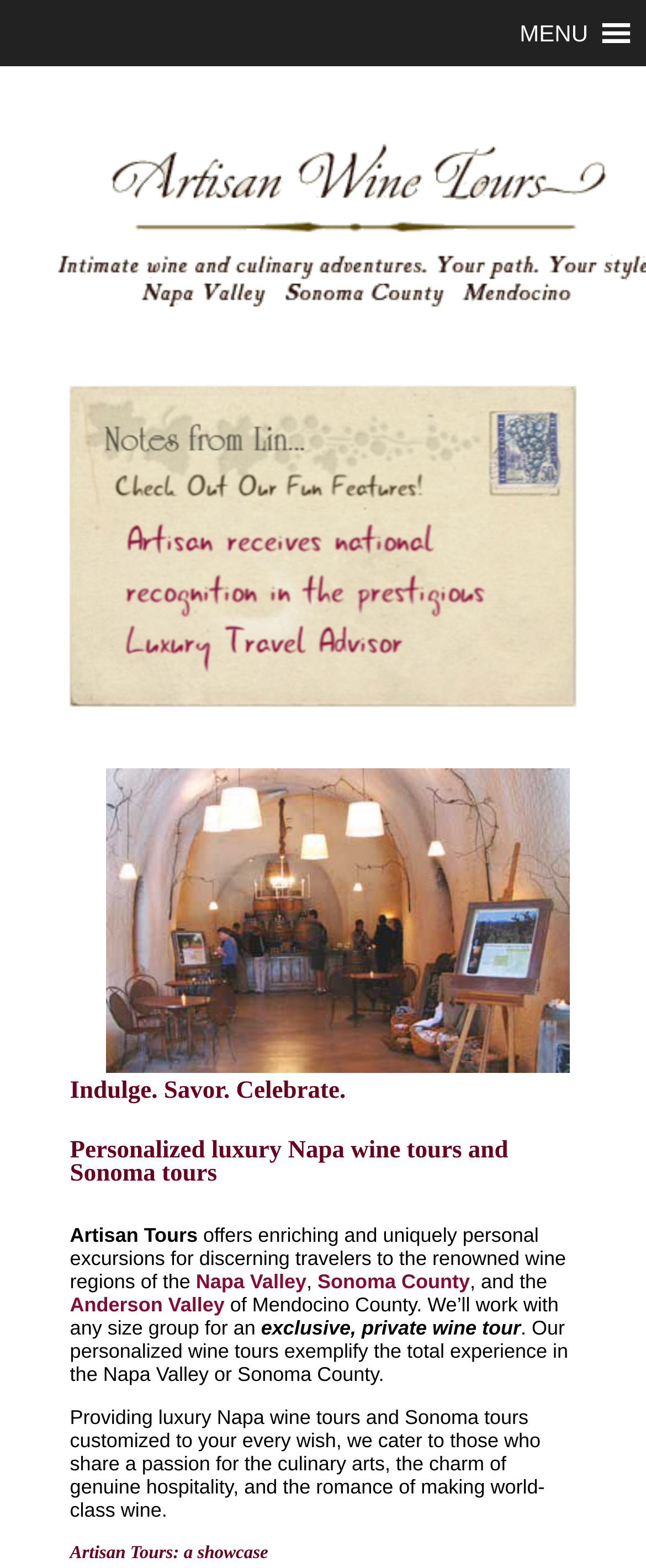Bounding box coordinates are specified in the format (top-left x, top-left y, bottom-right x, bottom-right y). All values are floating point numbers bounded between 0 and 1. Please provide the bounding box coordinate of the region this sentence describes: MENUMENU

[0.0, 0.0, 1.0, 0.042]